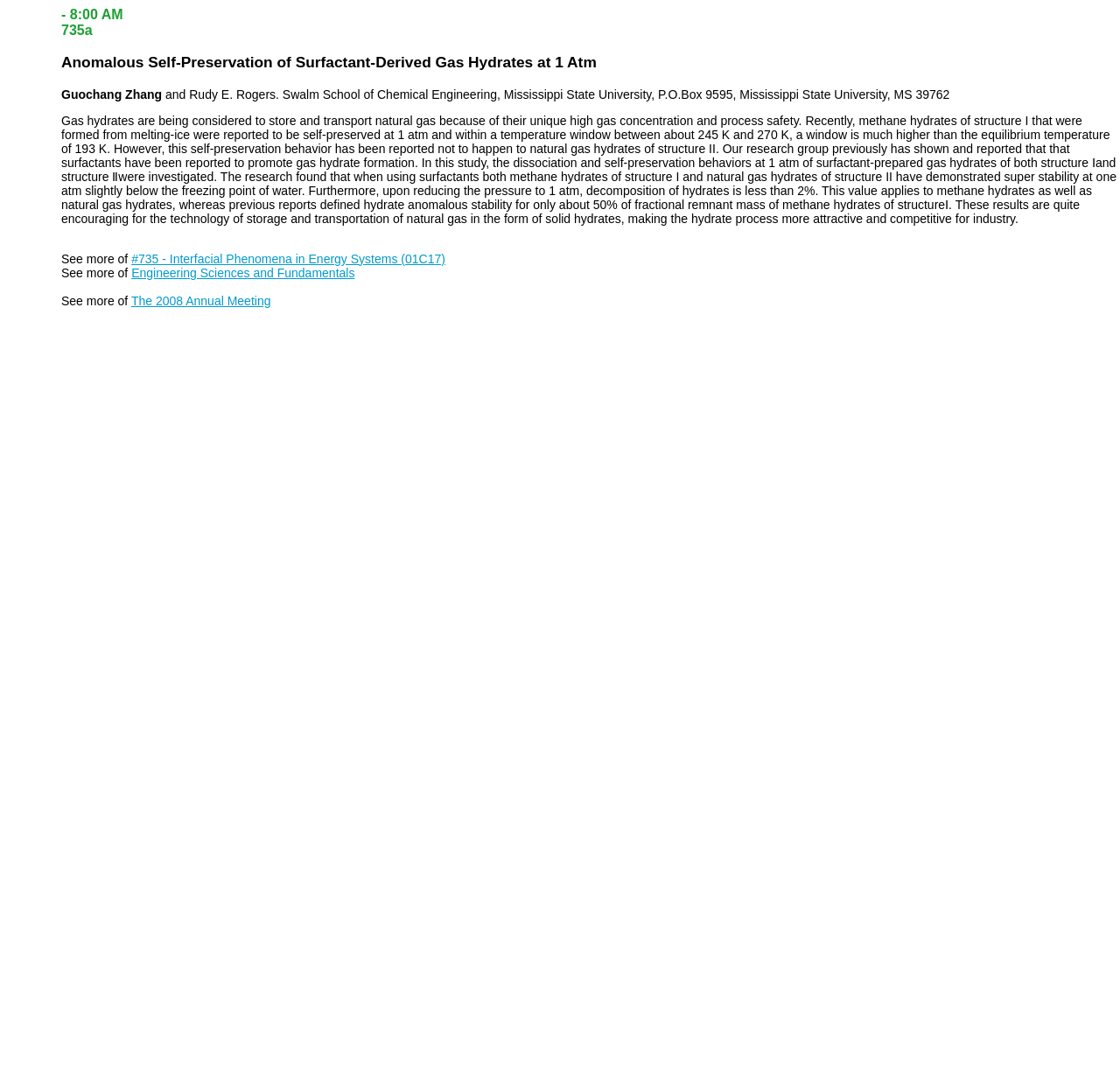What is the event where the research was presented?
Please provide a comprehensive and detailed answer to the question.

The text mentions 'The 2008 Annual Meeting' as an event where the research was presented, which is linked to the text 'See more of'.